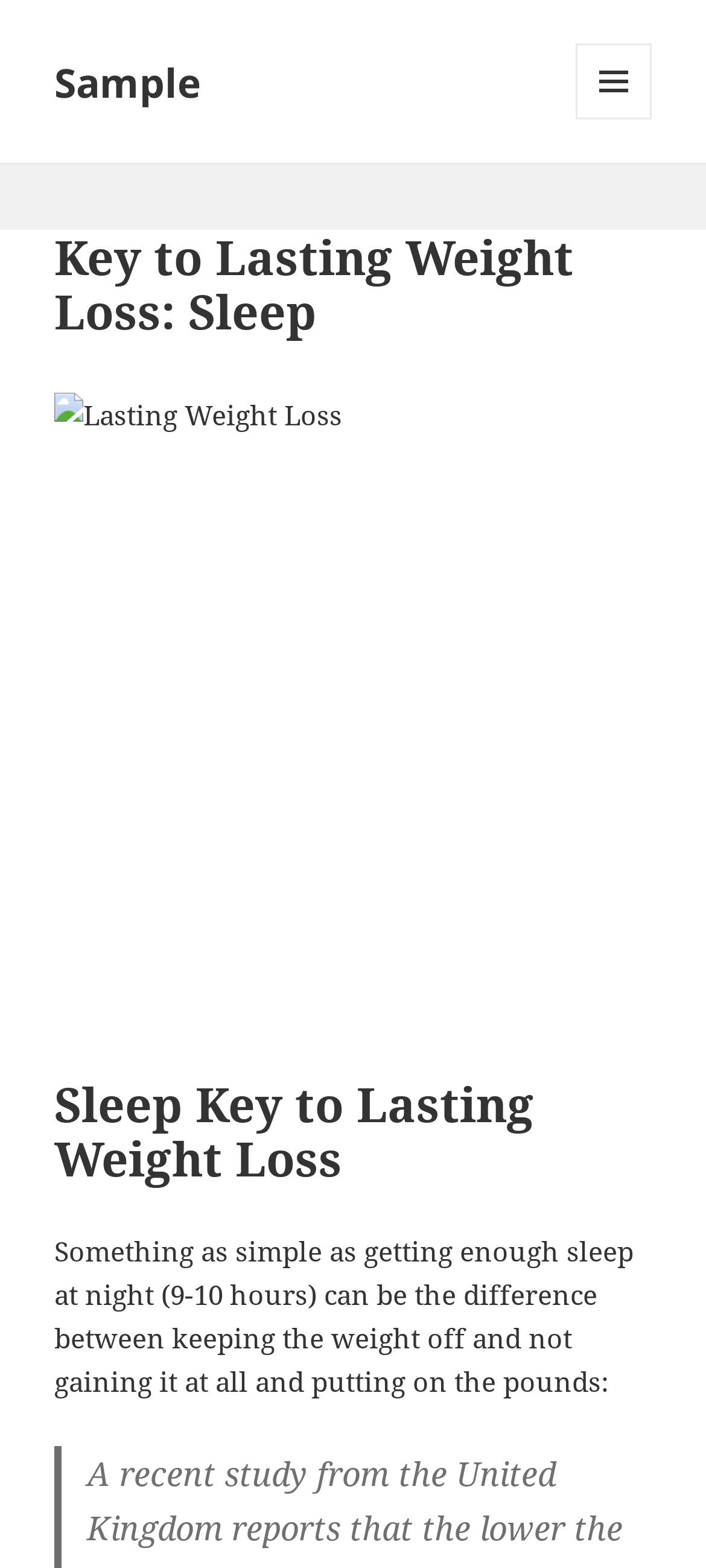Using the given element description, provide the bounding box coordinates (top-left x, top-left y, bottom-right x, bottom-right y) for the corresponding UI element in the screenshot: Sample

[0.077, 0.035, 0.285, 0.069]